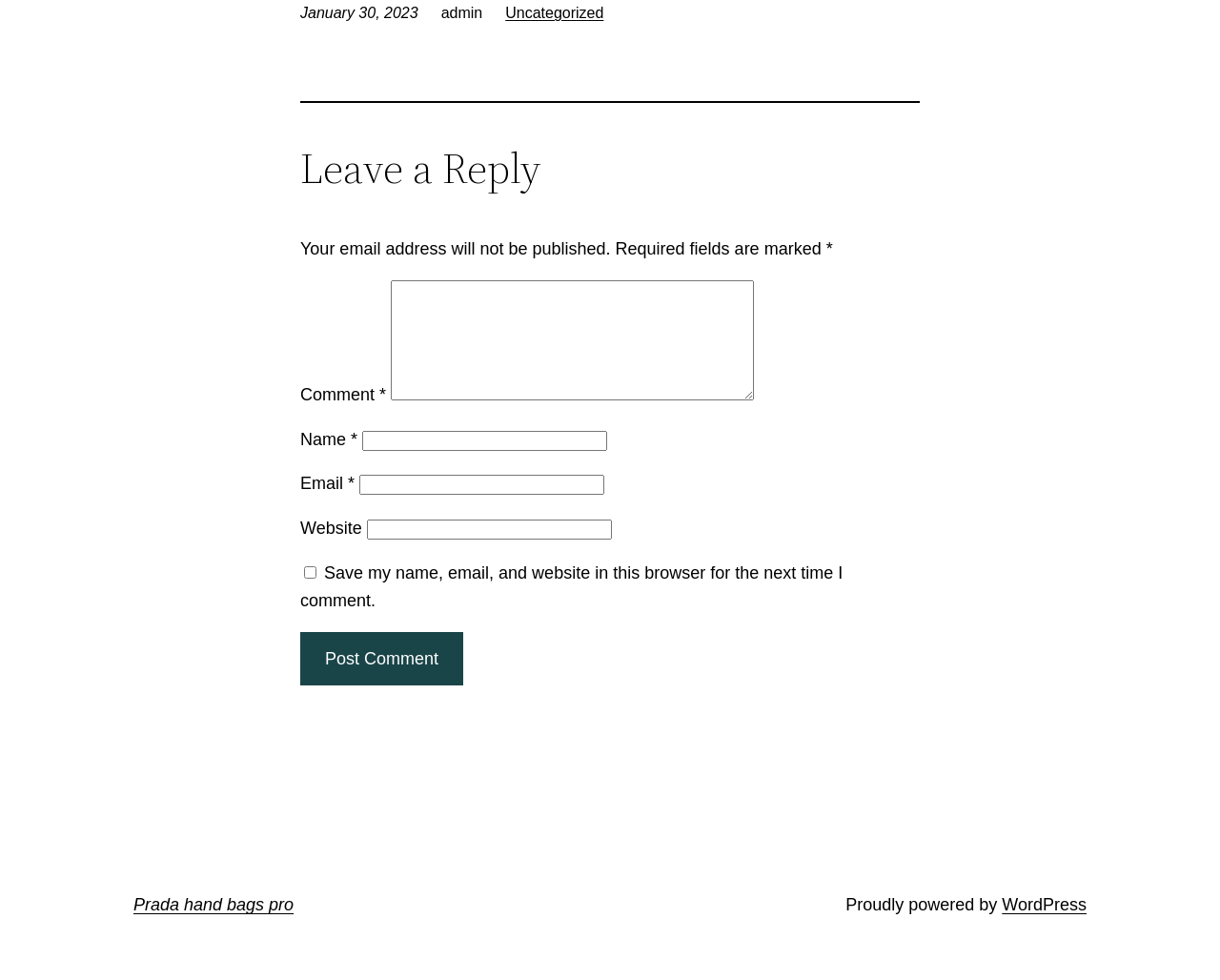Please provide the bounding box coordinates for the UI element as described: "parent_node: Website name="url"". The coordinates must be four floats between 0 and 1, represented as [left, top, right, bottom].

[0.301, 0.53, 0.501, 0.551]